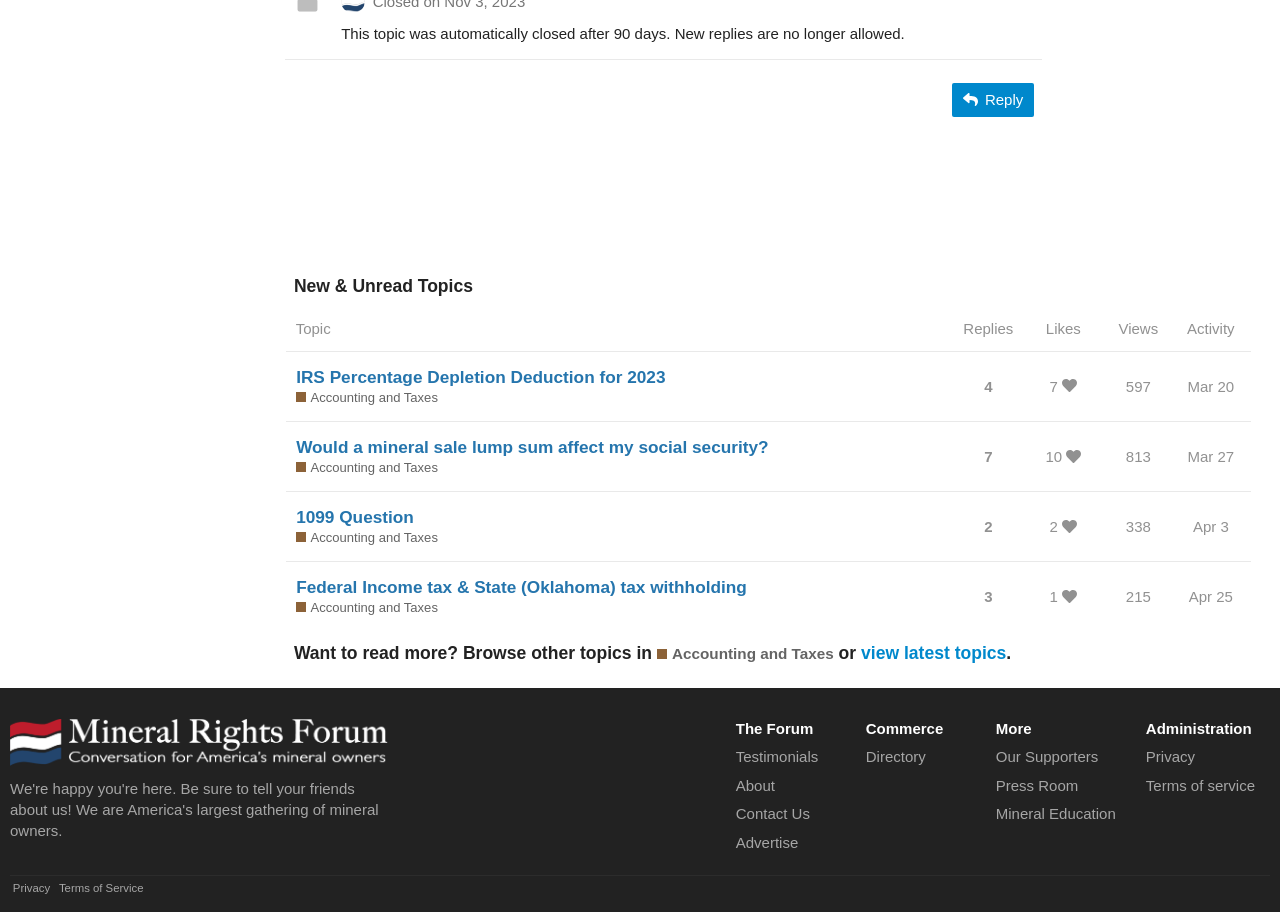Using the provided element description "Accounting and Taxes", determine the bounding box coordinates of the UI element.

[0.513, 0.705, 0.651, 0.728]